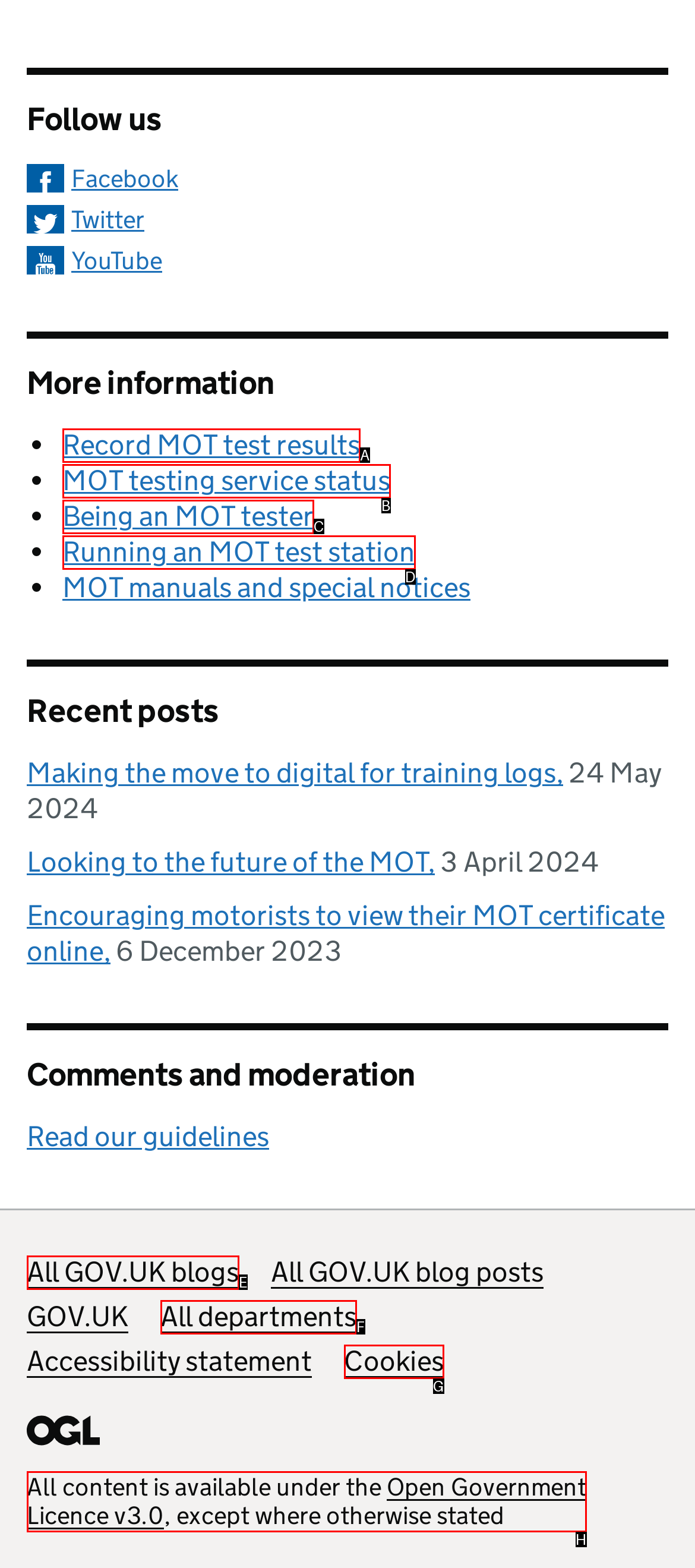Pinpoint the HTML element that fits the description: Running an MOT test station
Answer by providing the letter of the correct option.

D